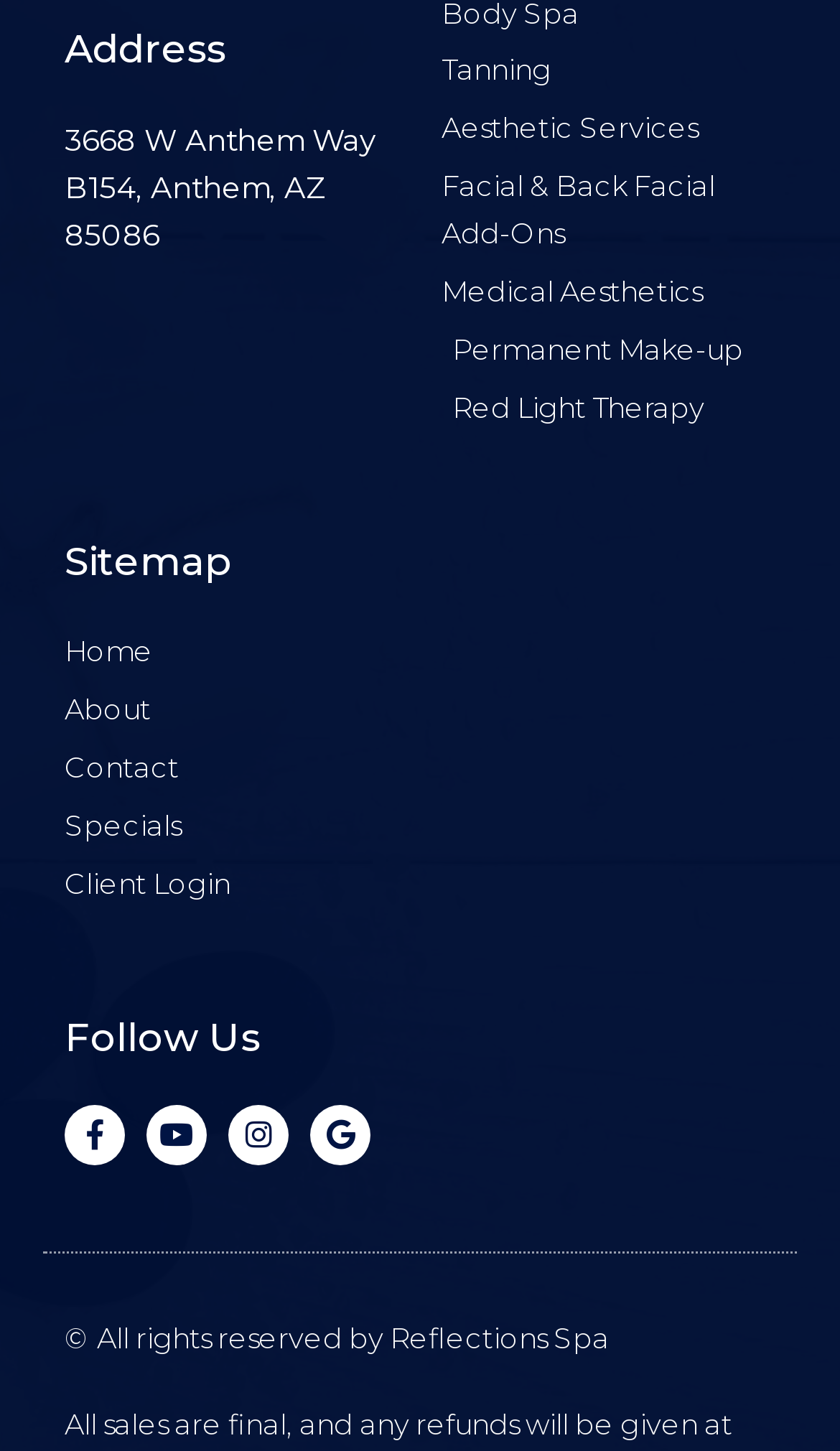What type of services does Reflections Spa offer?
Please provide a single word or phrase as your answer based on the image.

Aesthetic Services